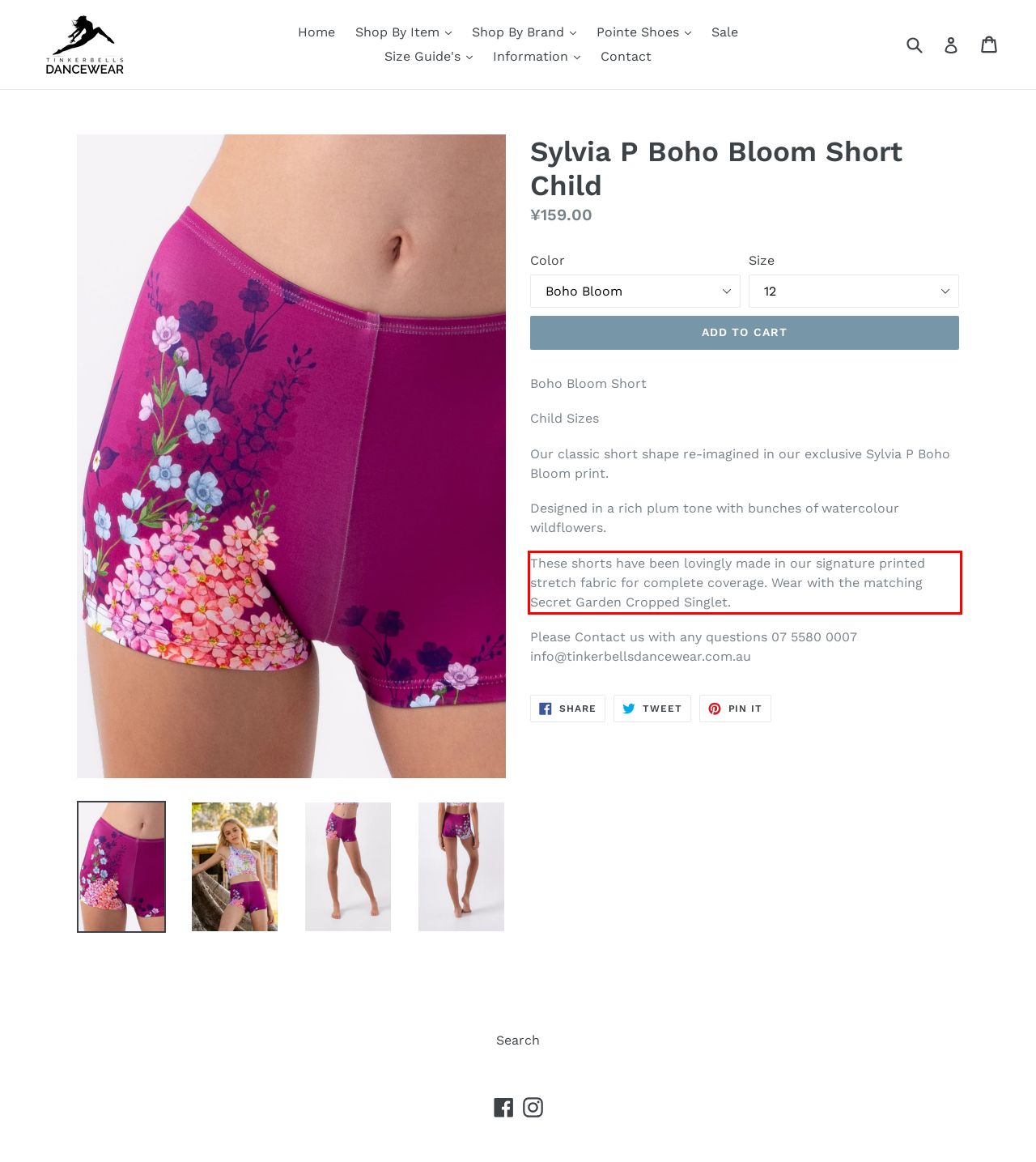Please examine the webpage screenshot containing a red bounding box and use OCR to recognize and output the text inside the red bounding box.

These shorts have been lovingly made in our signature printed stretch fabric for complete coverage. Wear with the matching Secret Garden Cropped Singlet.